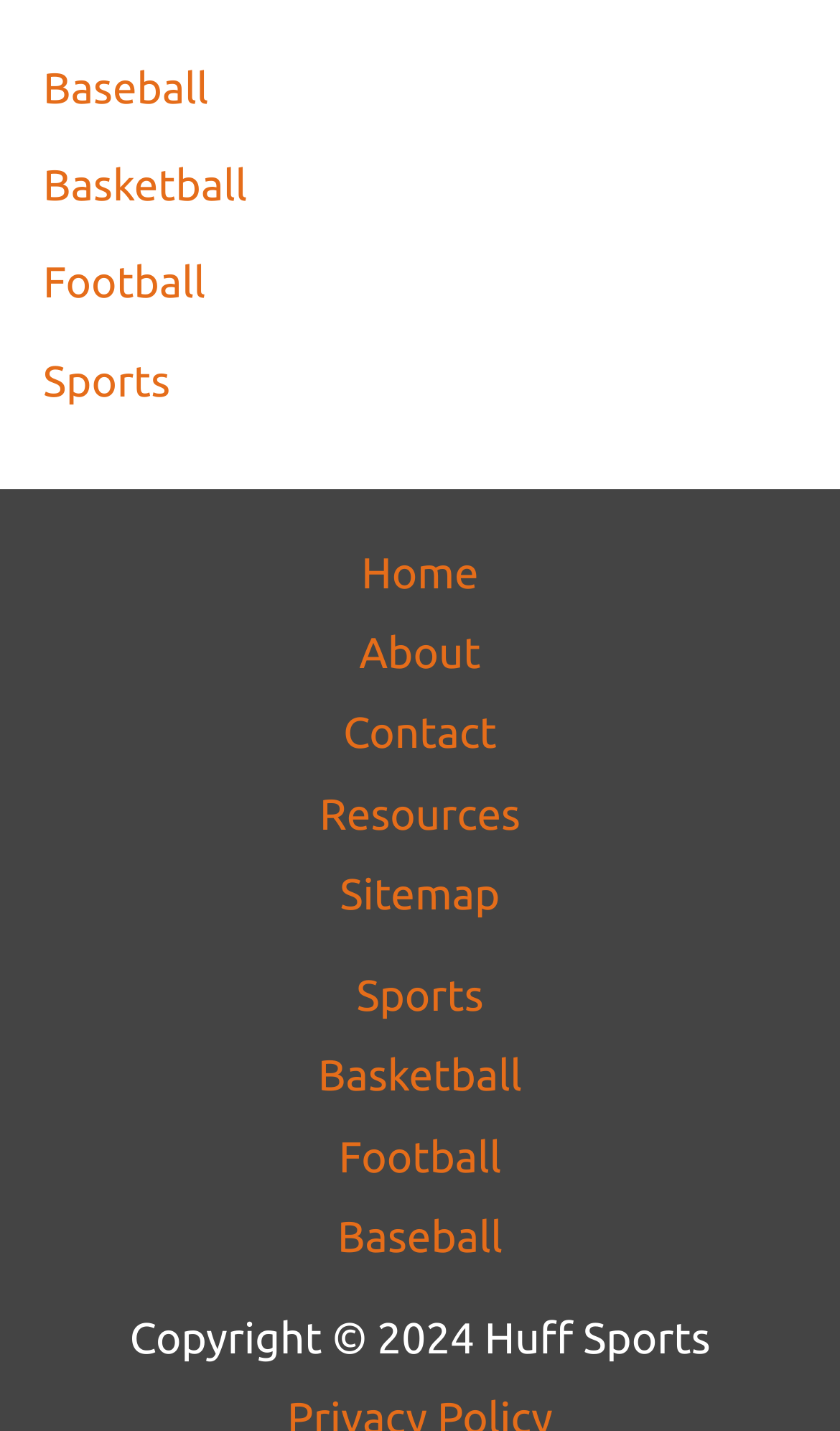Please determine the bounding box coordinates of the element to click on in order to accomplish the following task: "go to Contact". Ensure the coordinates are four float numbers ranging from 0 to 1, i.e., [left, top, right, bottom].

[0.357, 0.484, 0.643, 0.54]